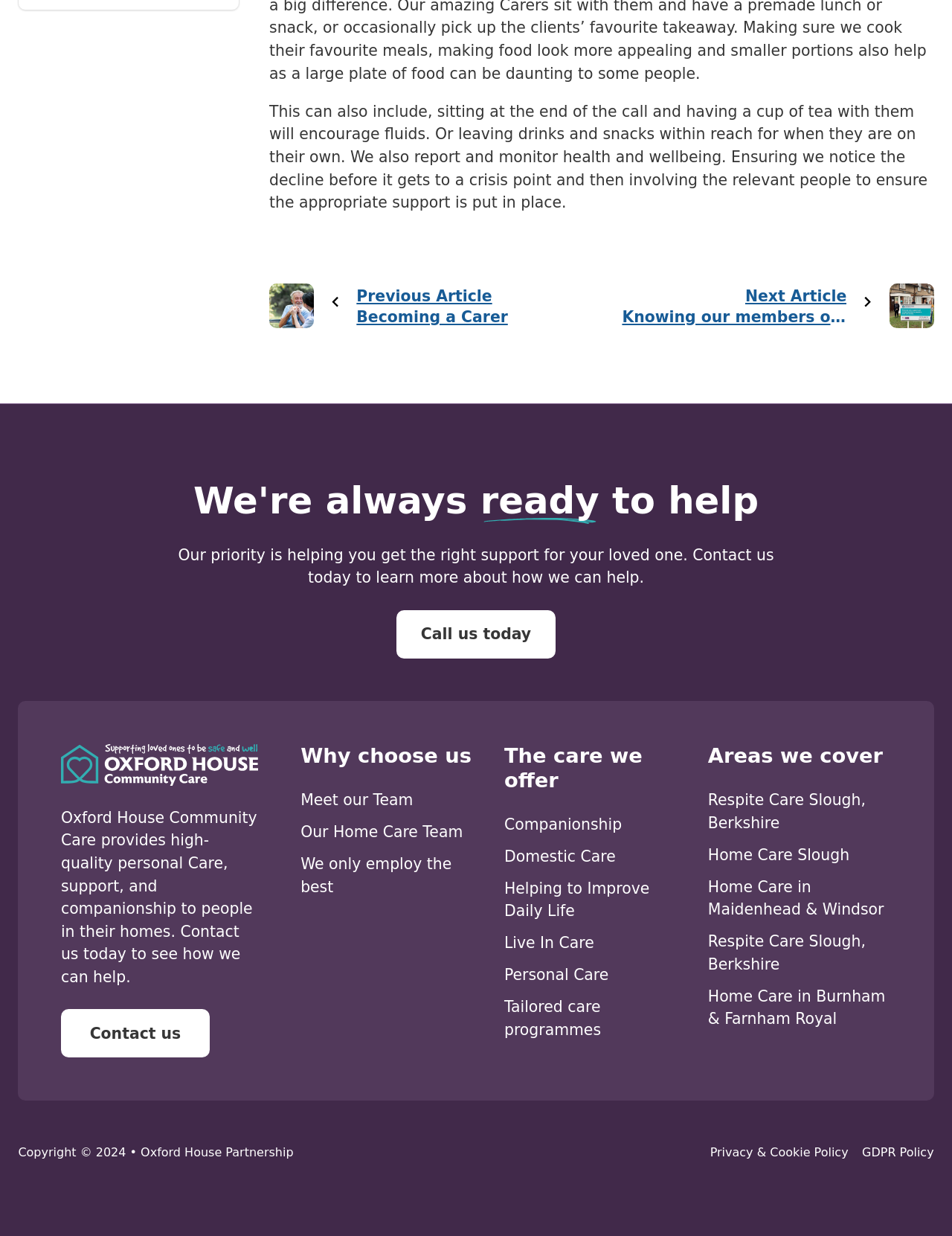Identify the coordinates of the bounding box for the element that must be clicked to accomplish the instruction: "Click on 'Meet our Team'".

[0.316, 0.64, 0.434, 0.655]